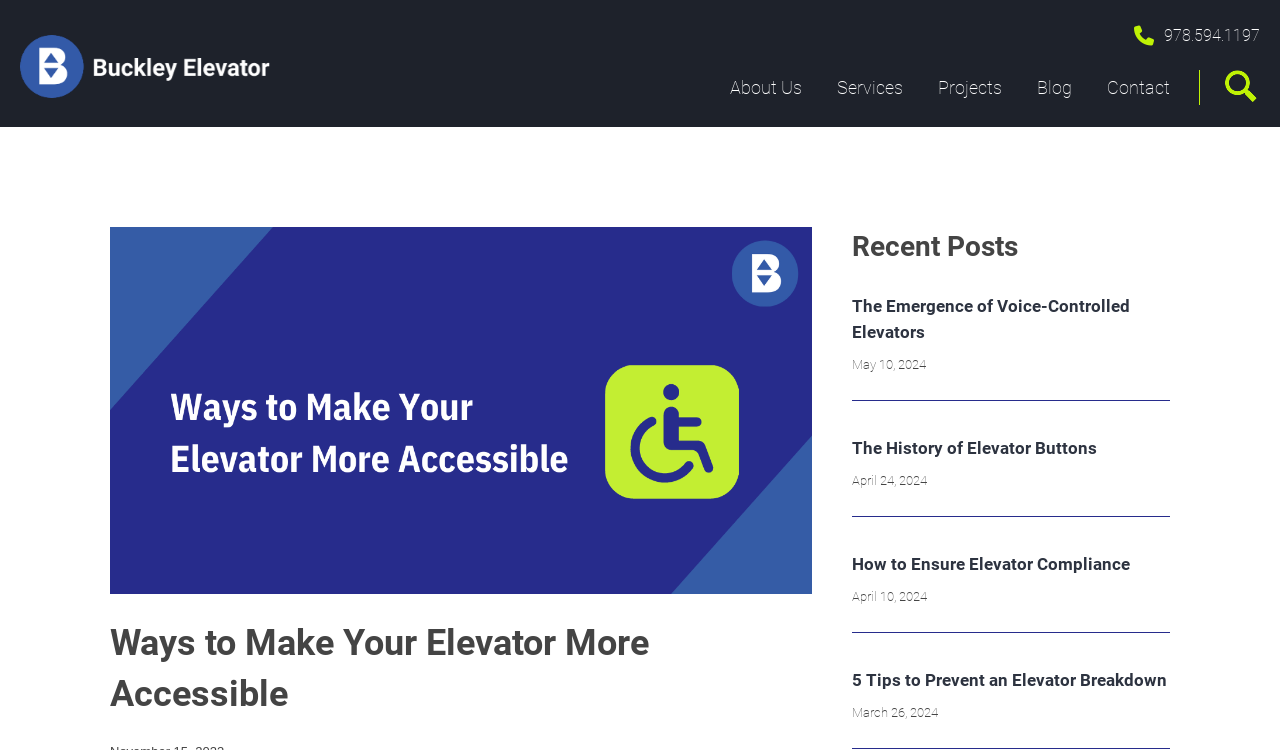Please identify the bounding box coordinates of the element's region that I should click in order to complete the following instruction: "Call the phone number". The bounding box coordinates consist of four float numbers between 0 and 1, i.e., [left, top, right, bottom].

[0.909, 0.033, 0.984, 0.063]